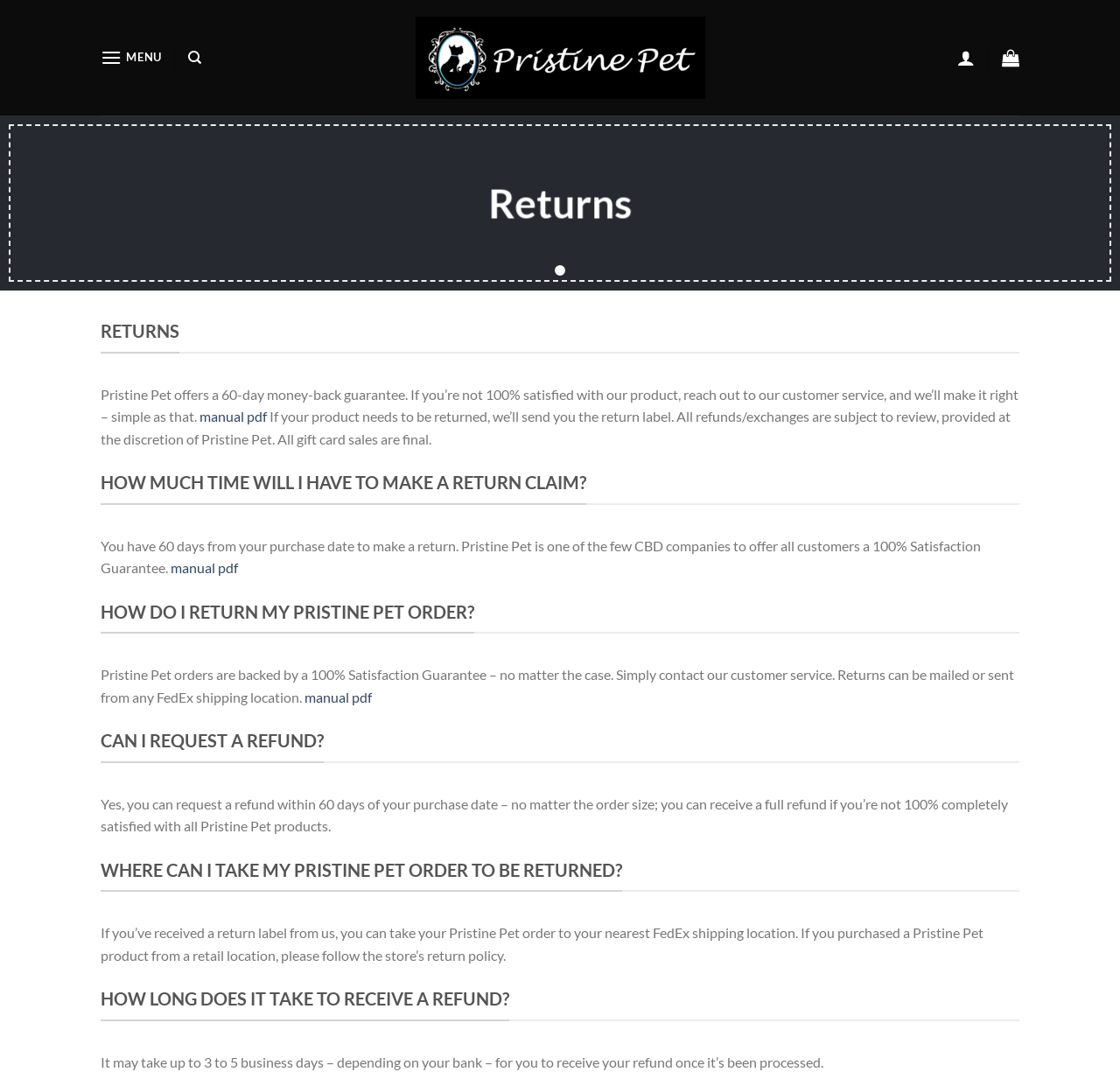Provide the bounding box coordinates of the HTML element described by the text: "manual pdf".

[0.178, 0.376, 0.238, 0.391]